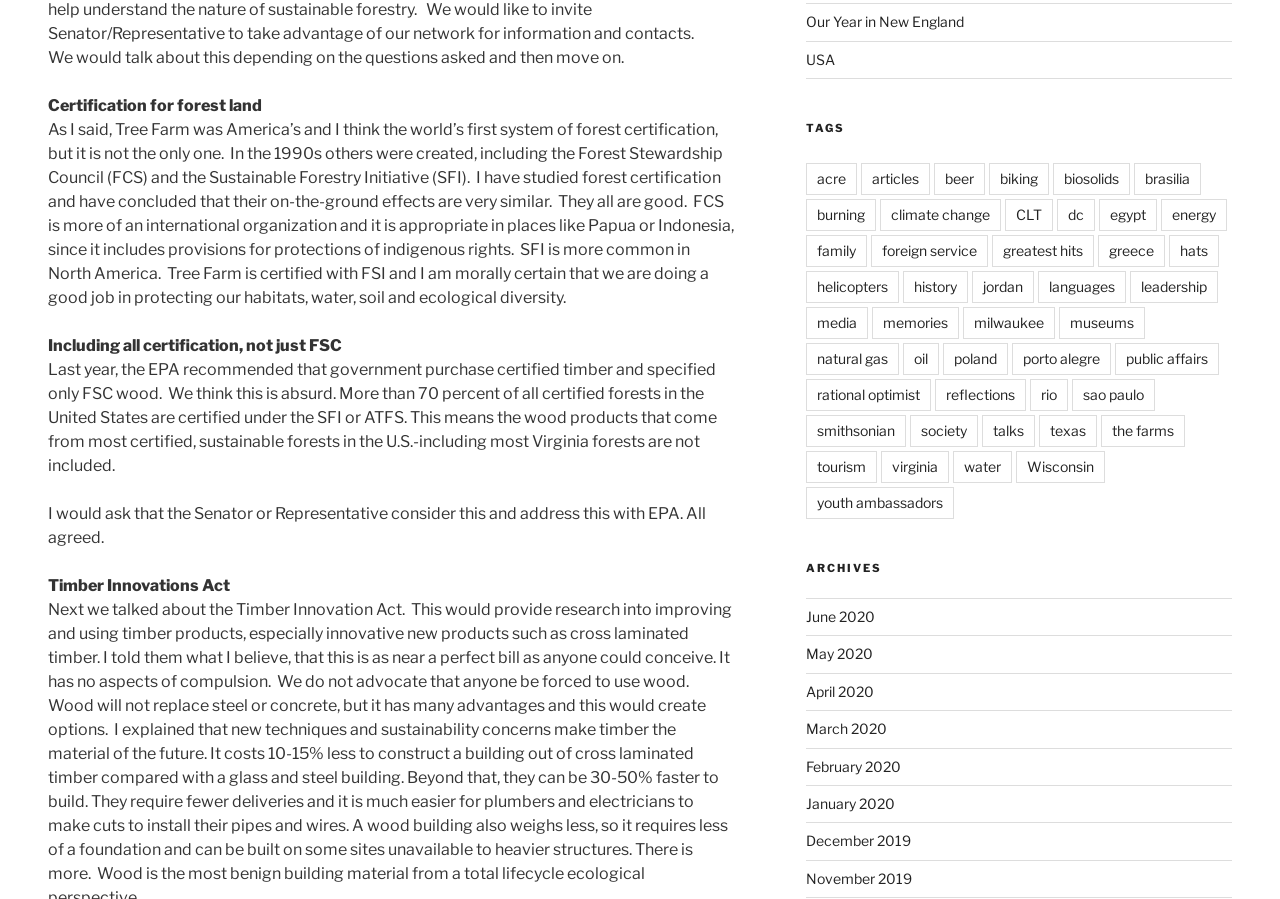Provide the bounding box coordinates for the UI element that is described by this text: "Our Year in New England". The coordinates should be in the form of four float numbers between 0 and 1: [left, top, right, bottom].

[0.63, 0.015, 0.753, 0.034]